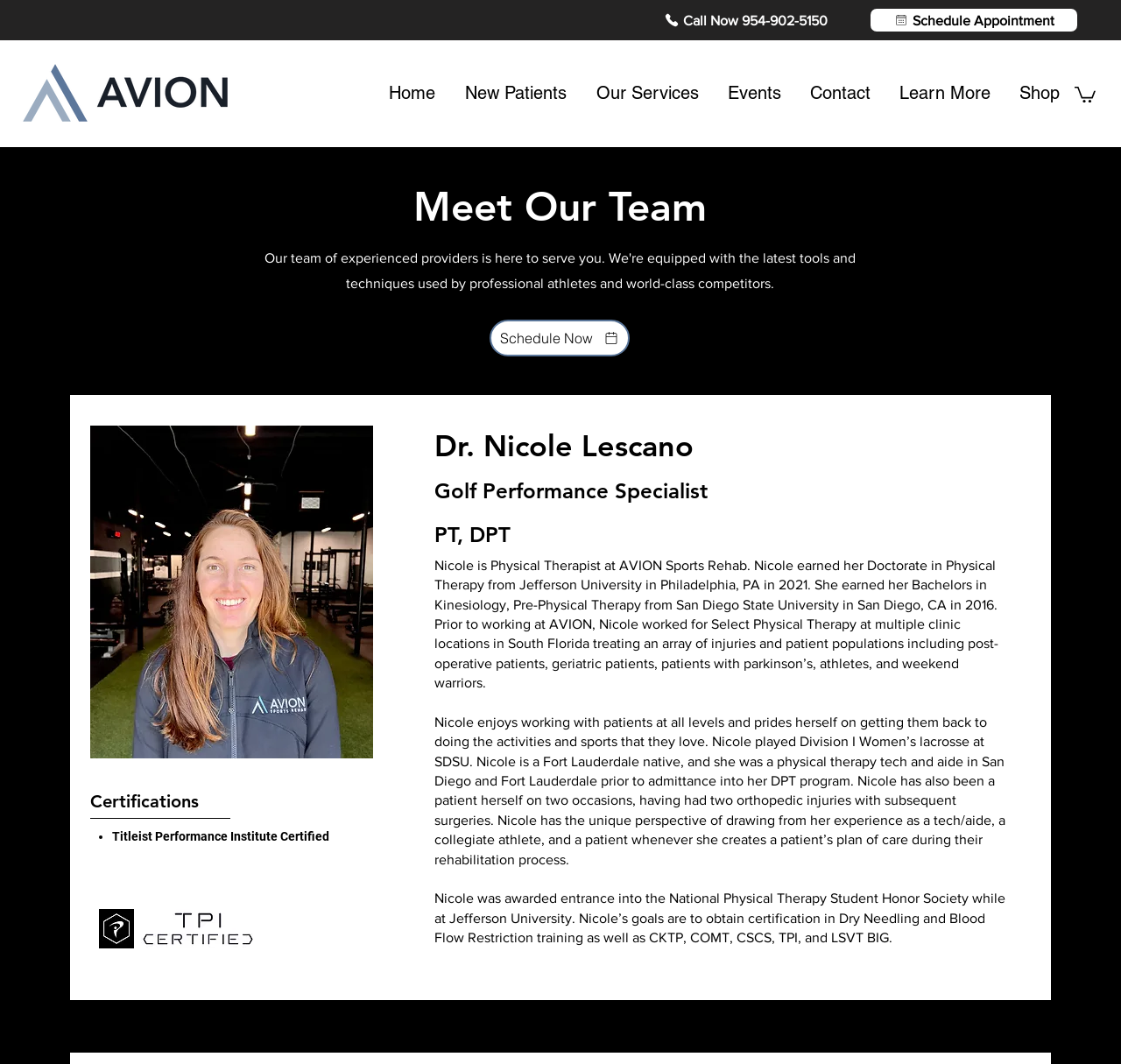Identify the bounding box coordinates of the section that should be clicked to achieve the task described: "Schedule an appointment".

[0.777, 0.008, 0.961, 0.03]